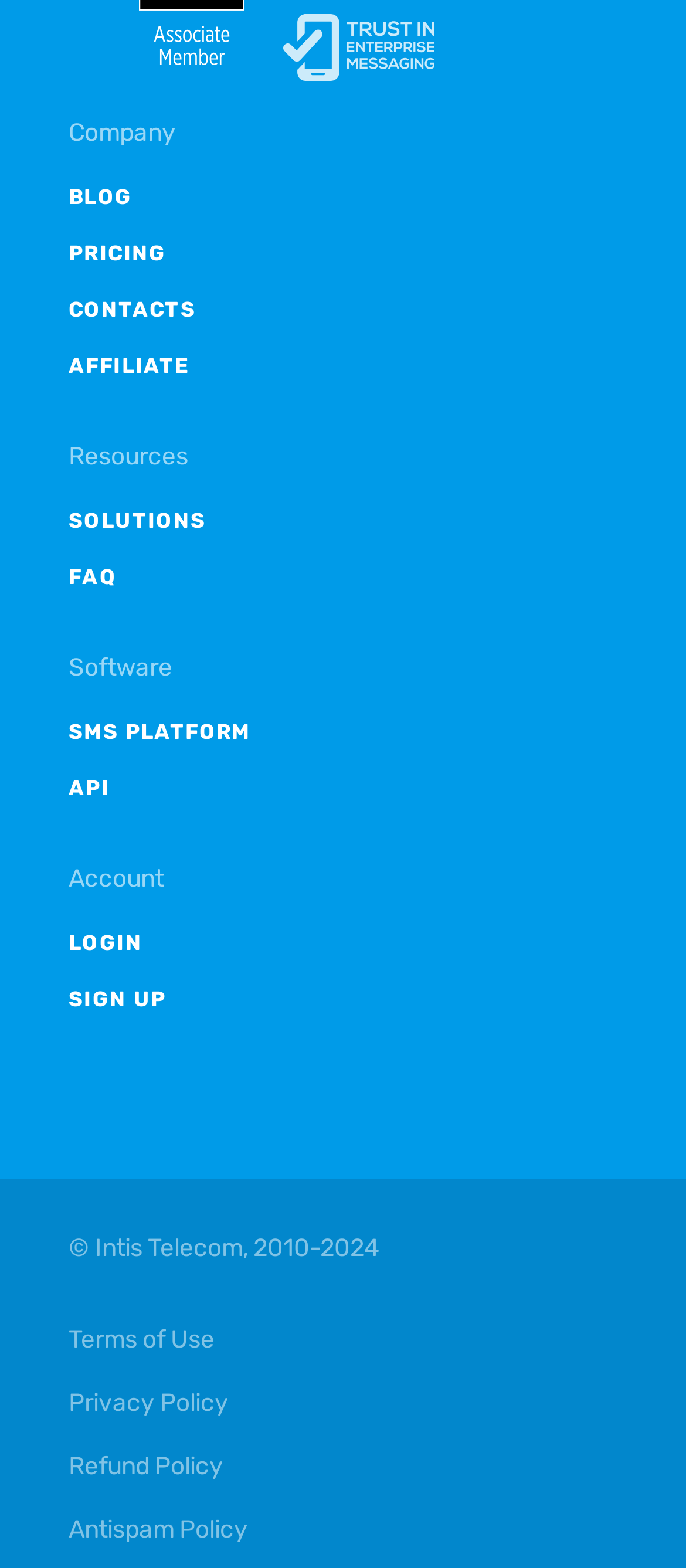What type of software is mentioned? Using the information from the screenshot, answer with a single word or phrase.

SMS PLATFORM